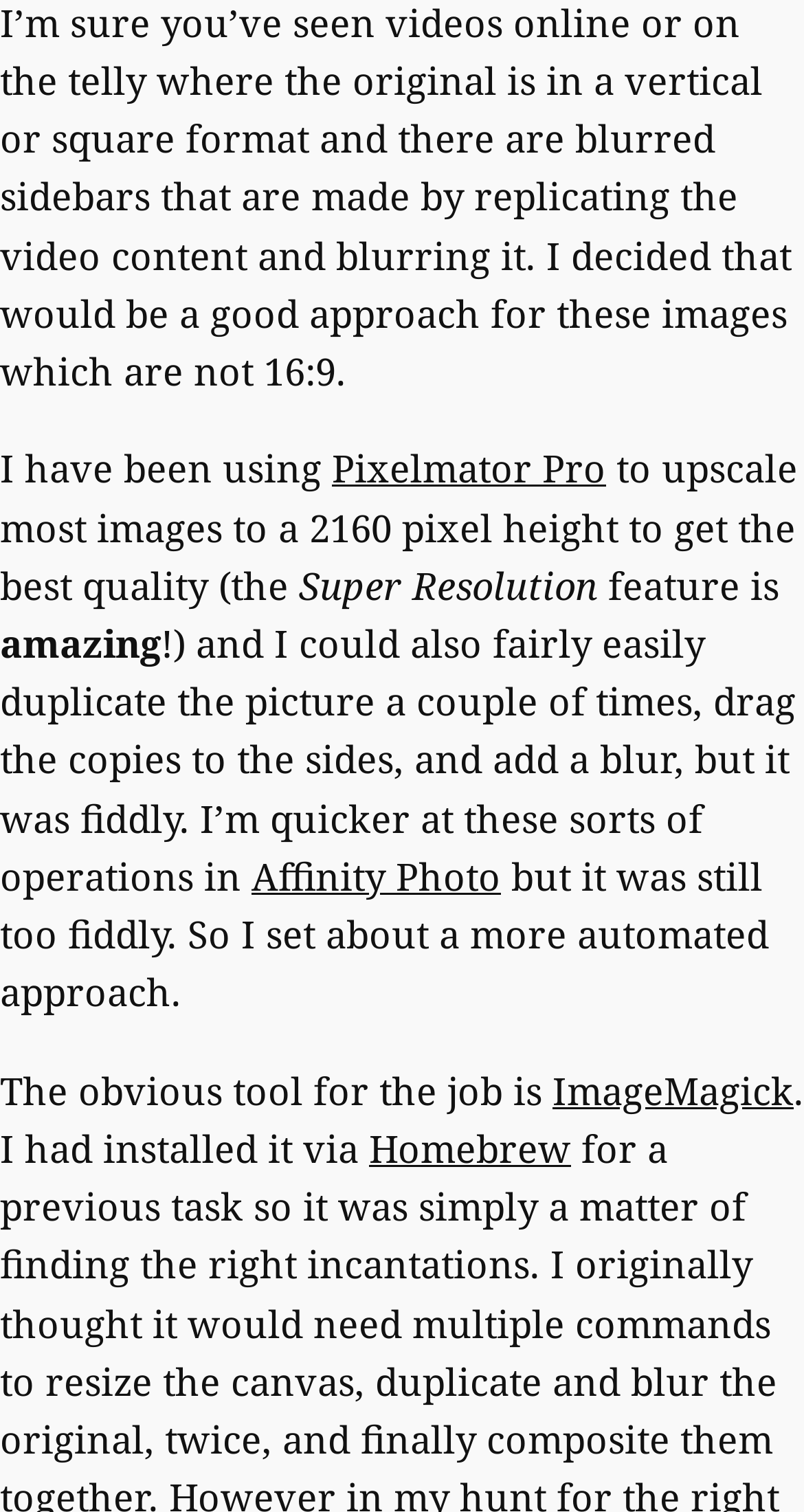What is the author's preferred method for upscaling images?
Use the screenshot to answer the question with a single word or phrase.

Pixelmator Pro